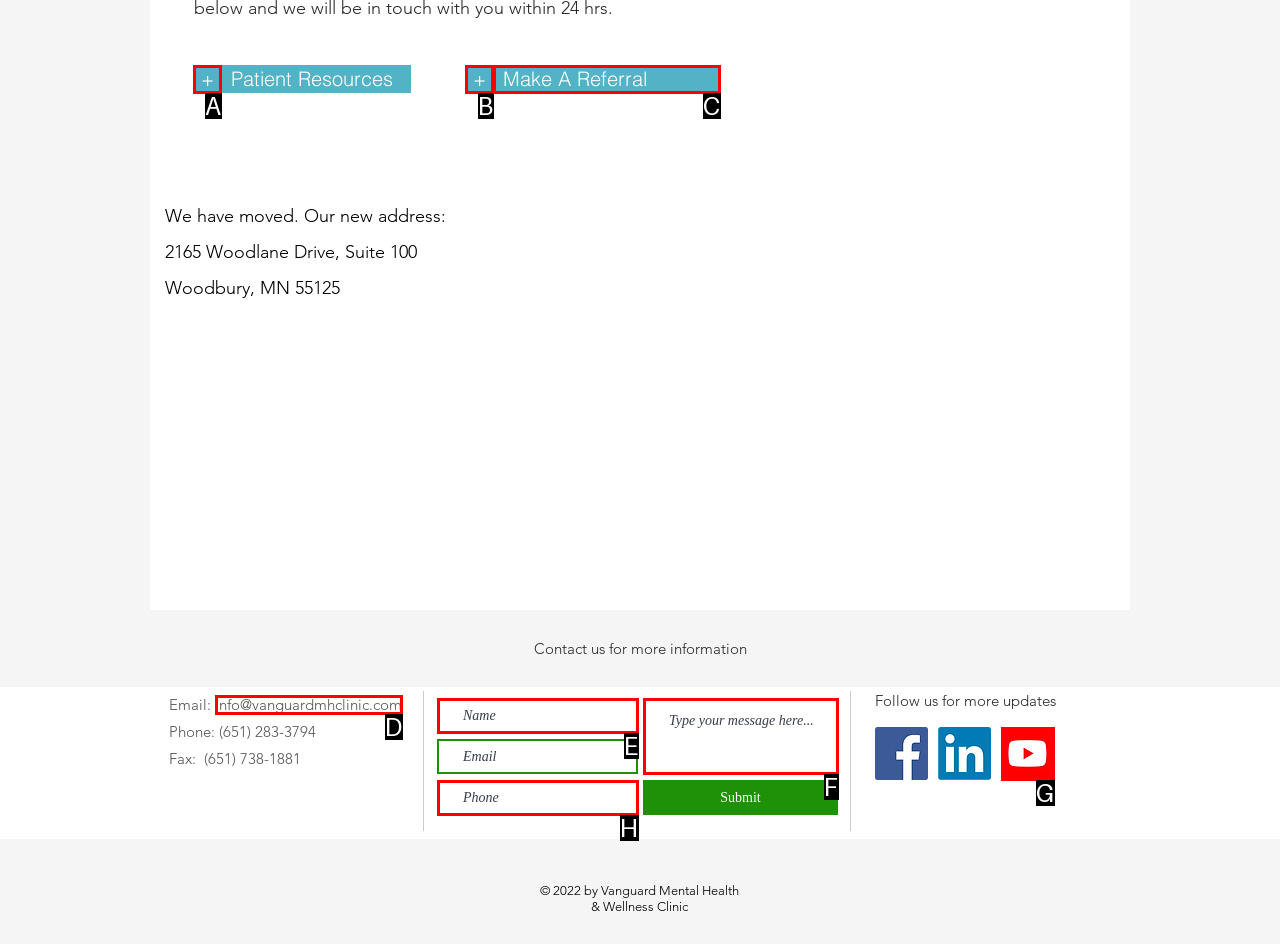Determine which option aligns with the description: placeholder="Type your message here...". Provide the letter of the chosen option directly.

F